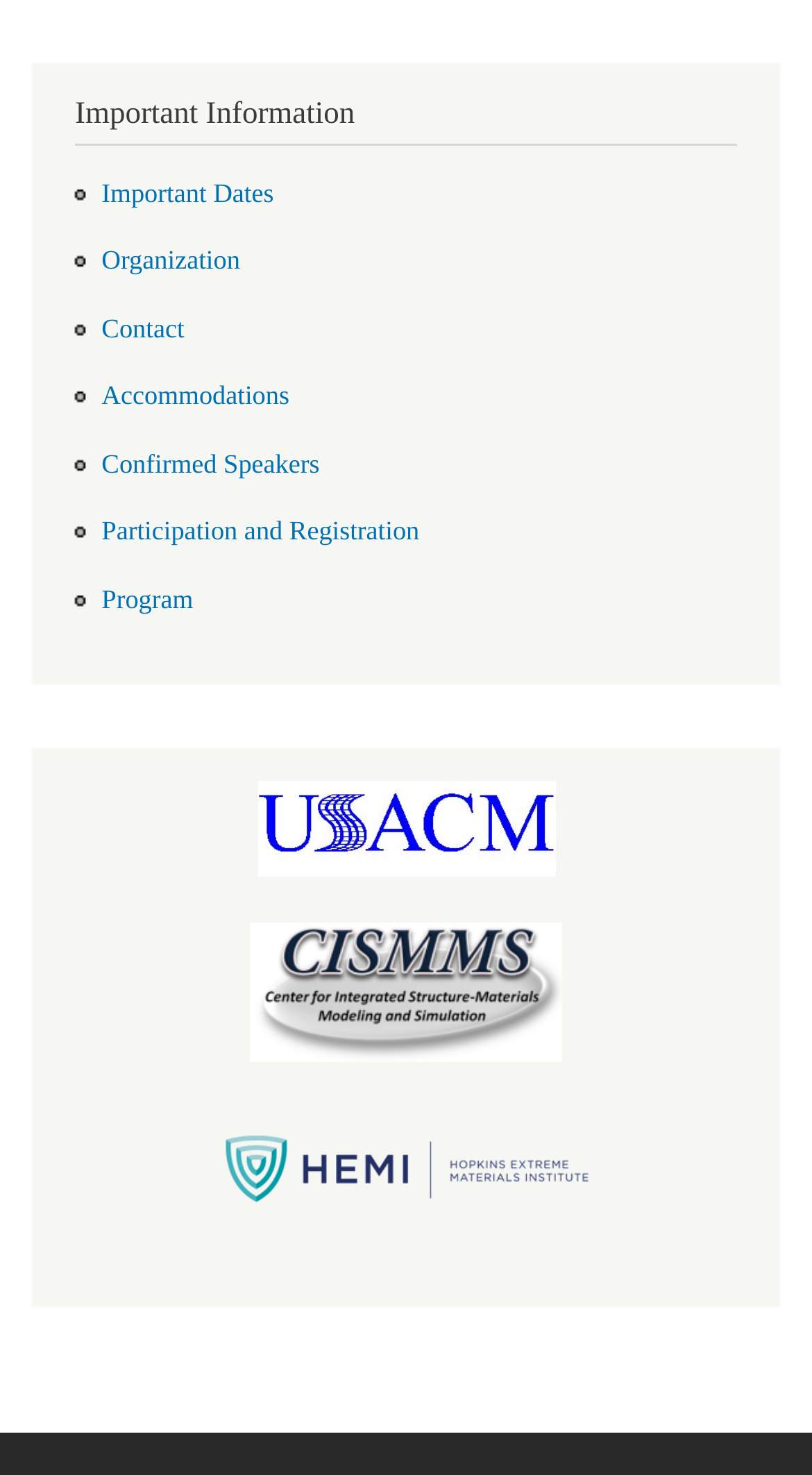Reply to the question with a single word or phrase:
What is the last link under 'Important Information'?

Program